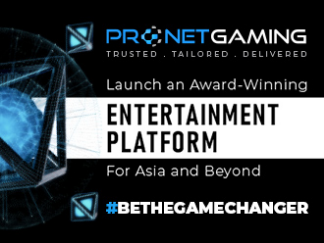Provide a single word or phrase to answer the given question: 
What is the target audience for the entertainment platform?

Asia and beyond